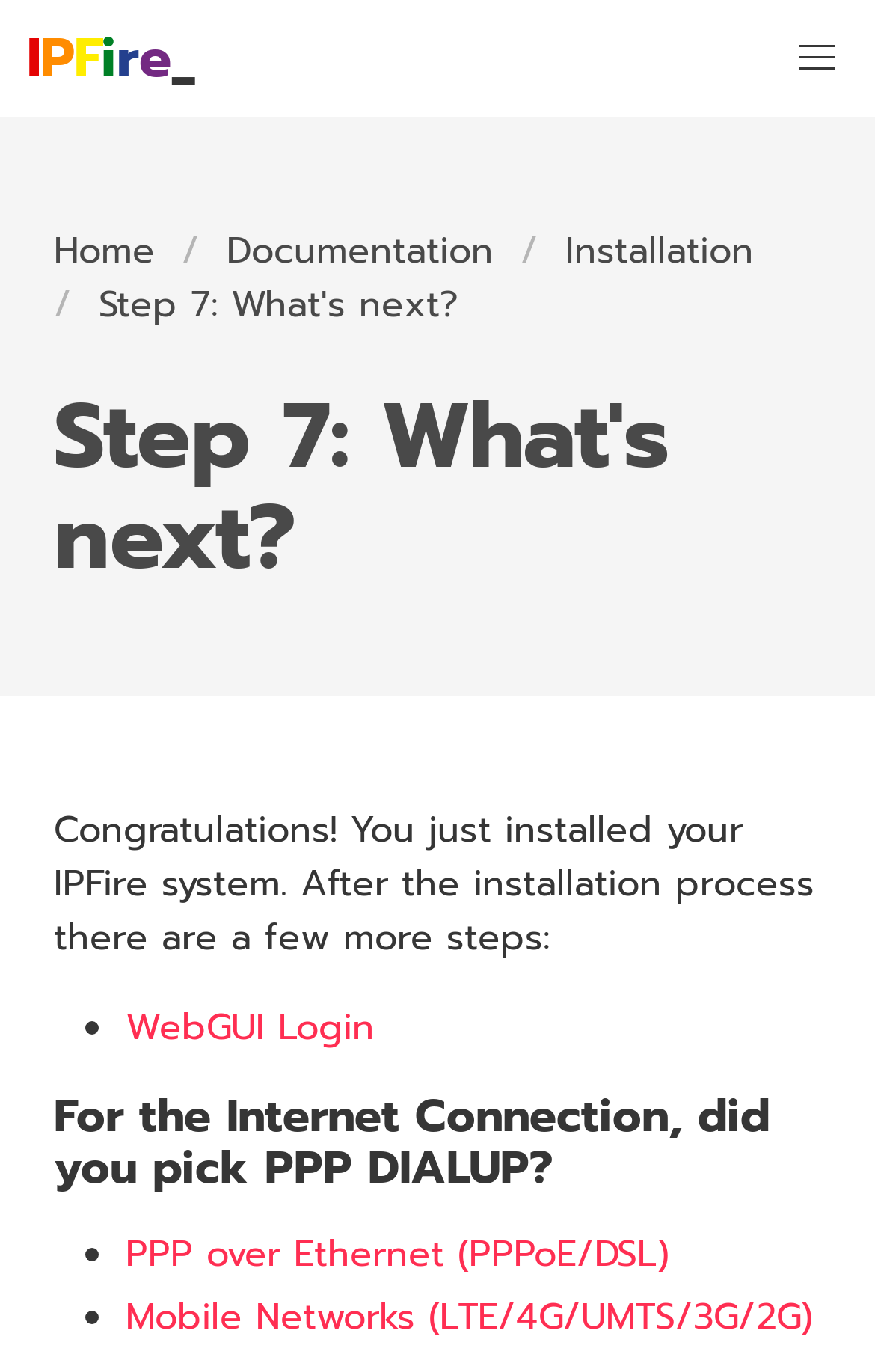Locate the bounding box of the UI element with the following description: "parent_node: IPFire_ aria-label="menu"".

[0.867, 0.0, 1.0, 0.085]